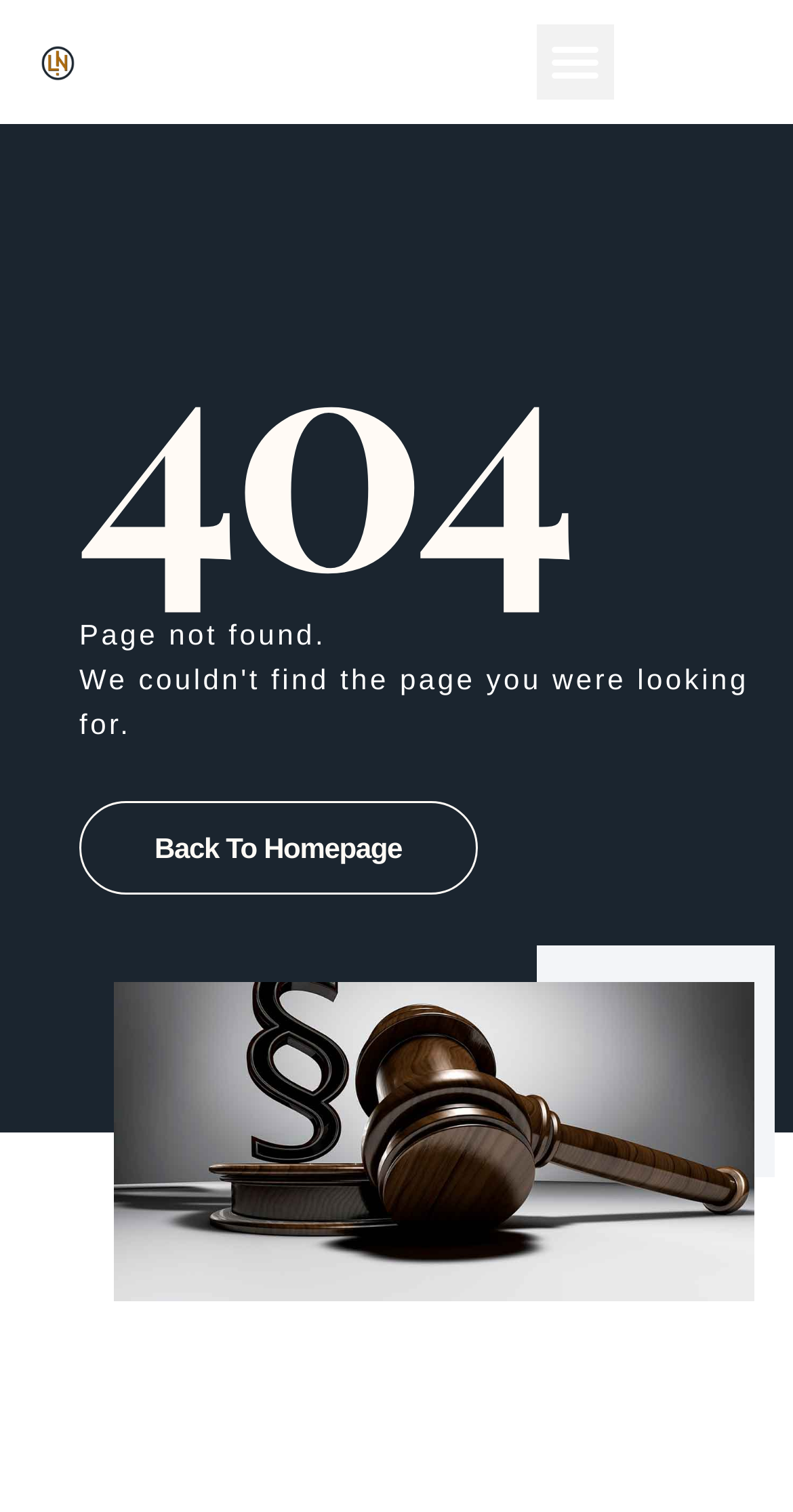Locate the bounding box coordinates for the element described below: "Menu". The coordinates must be four float values between 0 and 1, formatted as [left, top, right, bottom].

[0.677, 0.016, 0.773, 0.066]